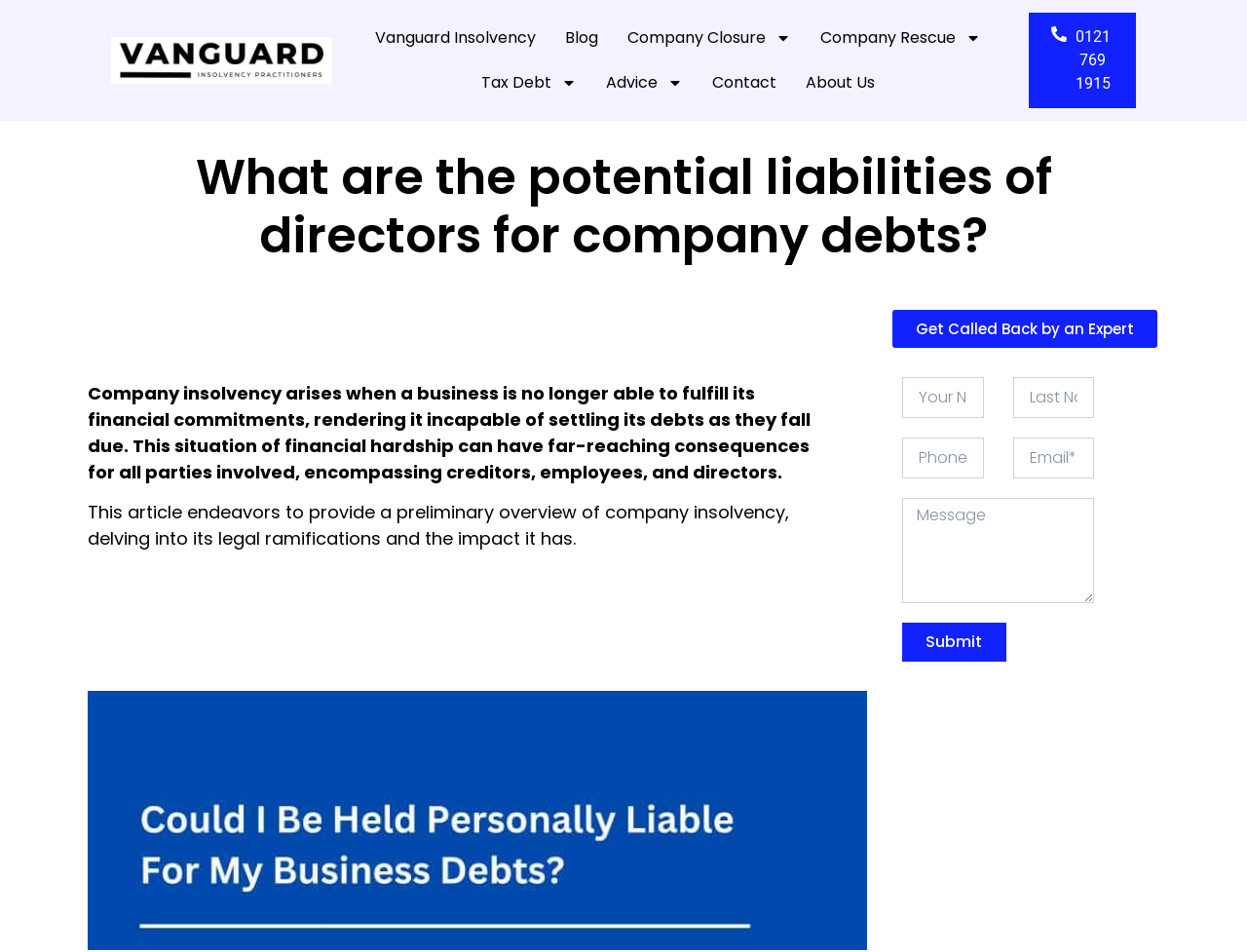What is the topic of the article on the webpage?
Answer the question in as much detail as possible.

The webpage's content, including the heading and static text, suggests that the article is about company insolvency, its legal ramifications, and its impact on various parties involved.